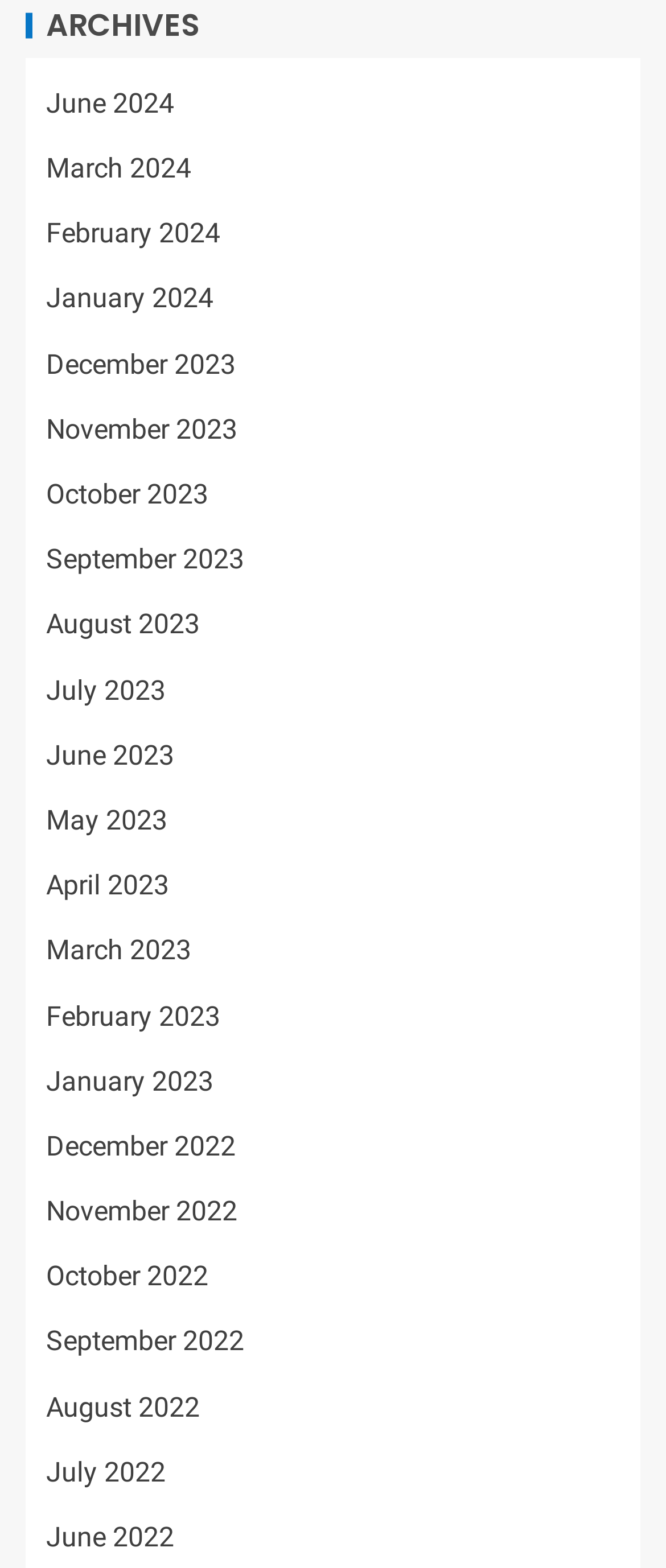Please specify the bounding box coordinates of the clickable region to carry out the following instruction: "browse archives for January 2022". The coordinates should be four float numbers between 0 and 1, in the format [left, top, right, bottom].

[0.069, 0.679, 0.321, 0.7]